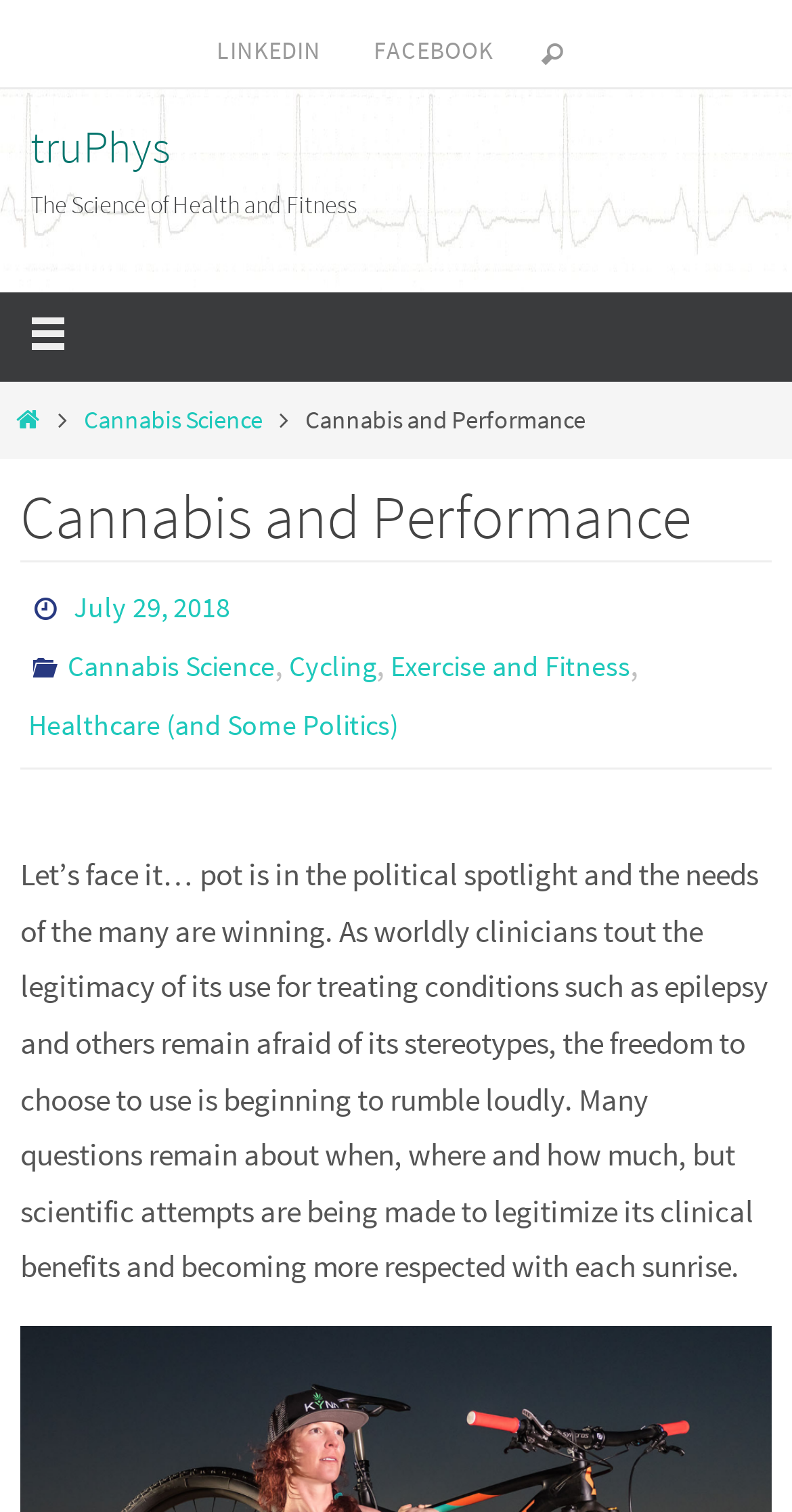Determine the bounding box coordinates for the UI element matching this description: "Exercise and Fitness".

[0.493, 0.429, 0.796, 0.454]